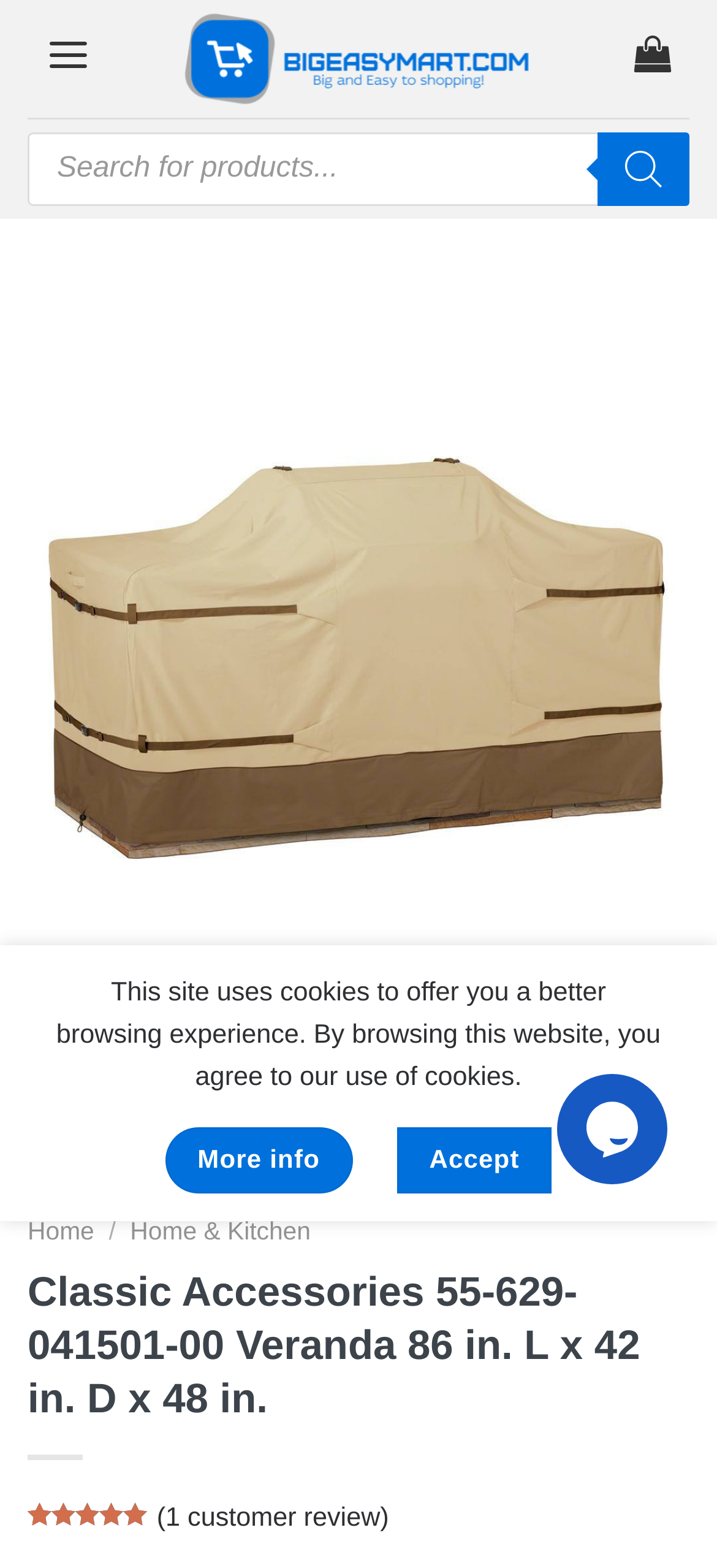What is the purpose of the search box?
Give a thorough and detailed response to the question.

I determined the answer by looking at the search box area, where the search box's purpose is typically indicated. The StaticText 'Products search' is present at coordinates [0.038, 0.083, 0.174, 0.115], indicating that the search box is for searching products.